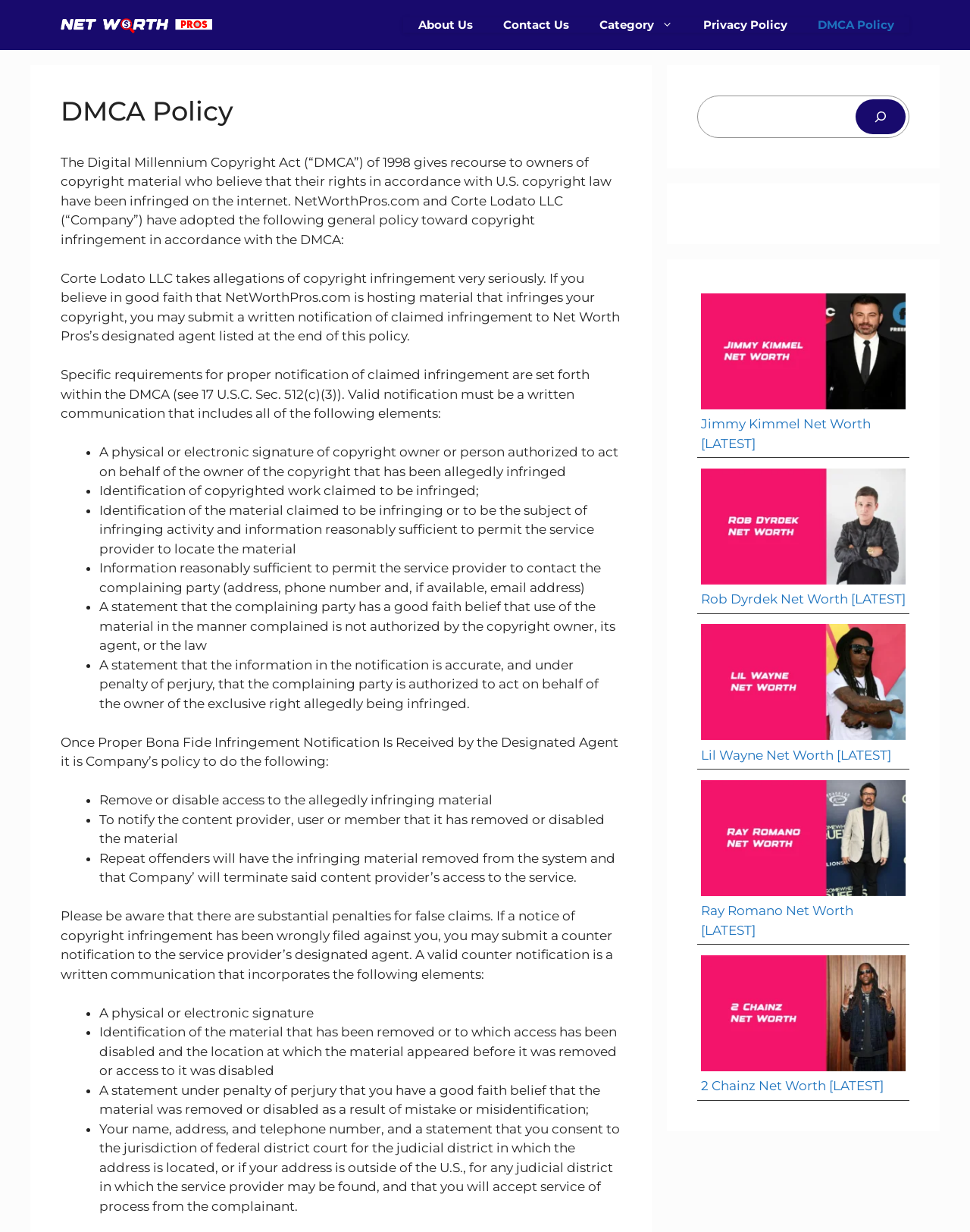What is the purpose of the DMCA policy?
Kindly give a detailed and elaborate answer to the question.

Based on the webpage content, the DMCA policy is designed to provide a process for addressing copyright infringement claims, outlining the requirements for submitting a valid notification of claimed infringement and the actions that will be taken by the Company in response to such notifications.